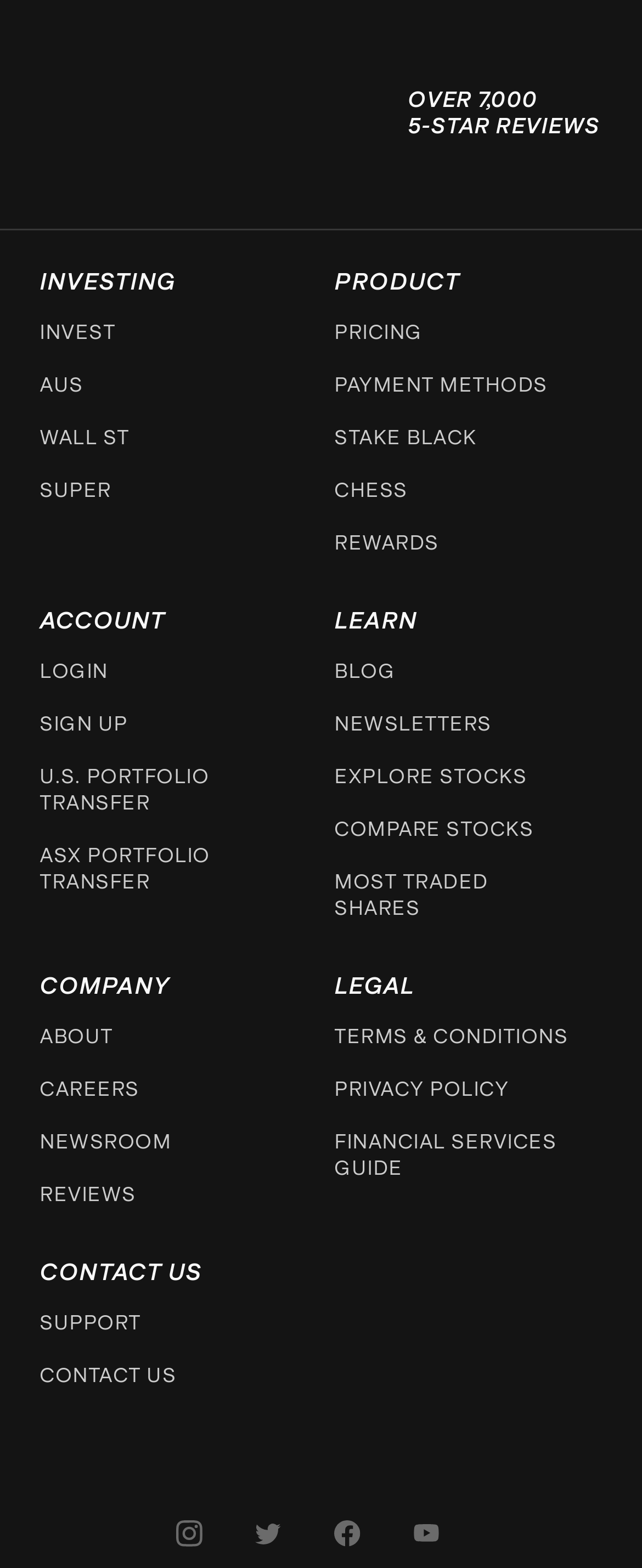What is the number of 5-star reviews? Analyze the screenshot and reply with just one word or a short phrase.

Over 7,000